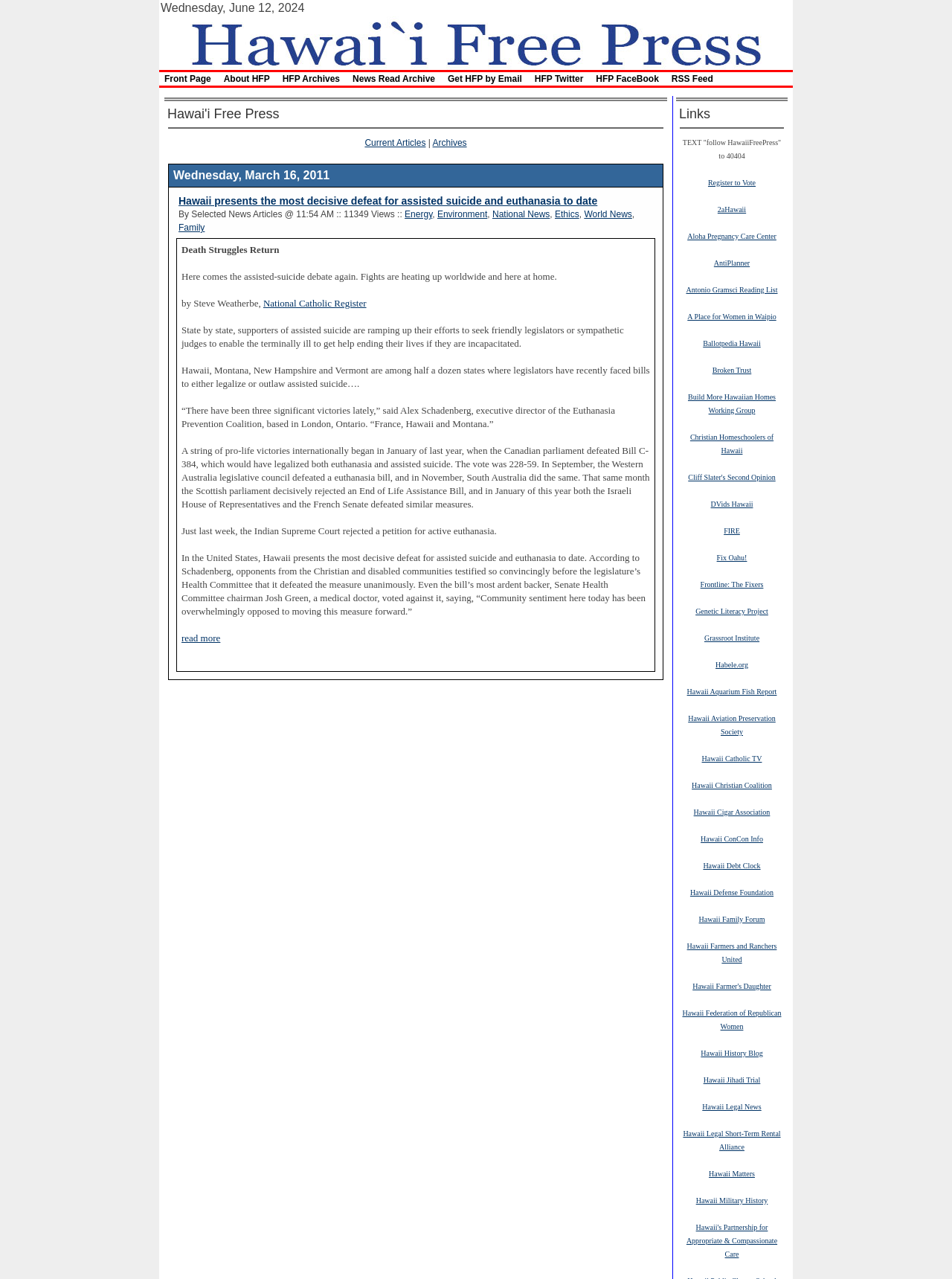Pinpoint the bounding box coordinates of the clickable area necessary to execute the following instruction: "Click on the 'Register to Vote' link". The coordinates should be given as four float numbers between 0 and 1, namely [left, top, right, bottom].

[0.744, 0.138, 0.794, 0.147]